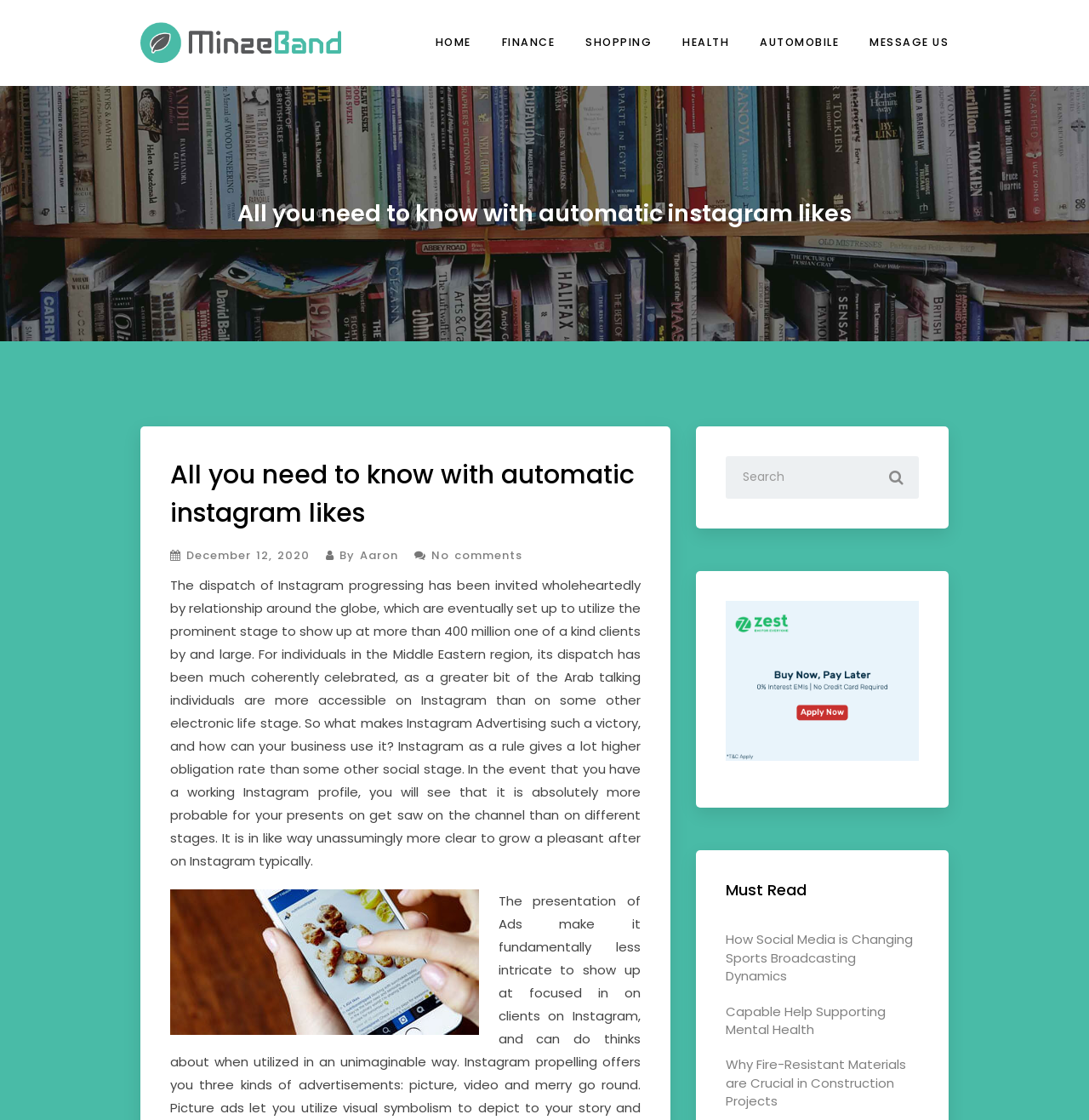Respond to the following query with just one word or a short phrase: 
What is the purpose of the 'Get Insta Likes' image?

To promote Instagram likes